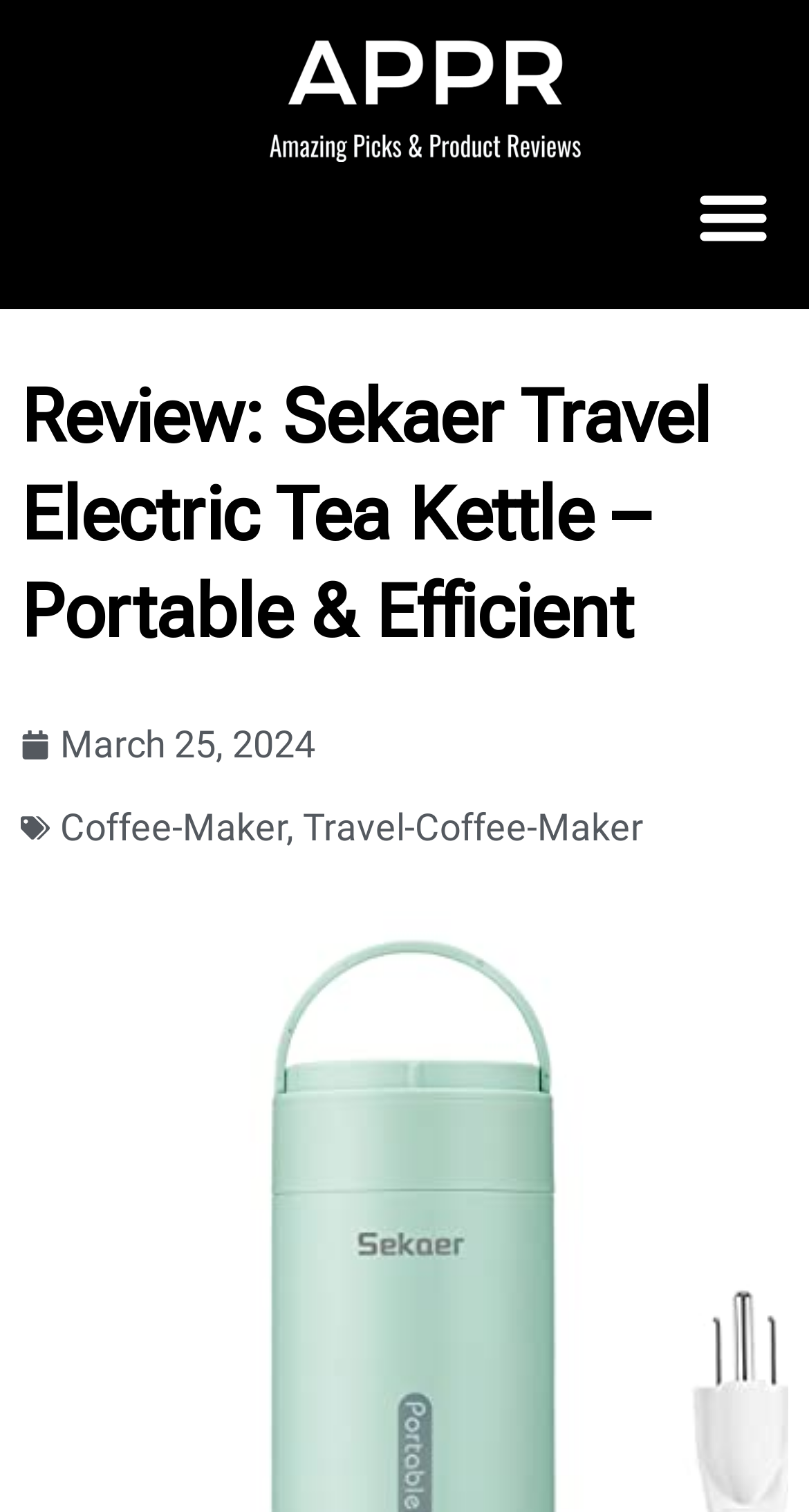What is the name of the product brand?
Could you answer the question with a detailed and thorough explanation?

The product brand name 'Sekaer' can be found in the heading 'Review: Sekaer Travel Electric Tea Kettle – Portable & Efficient', which mentions the brand name along with the product name.